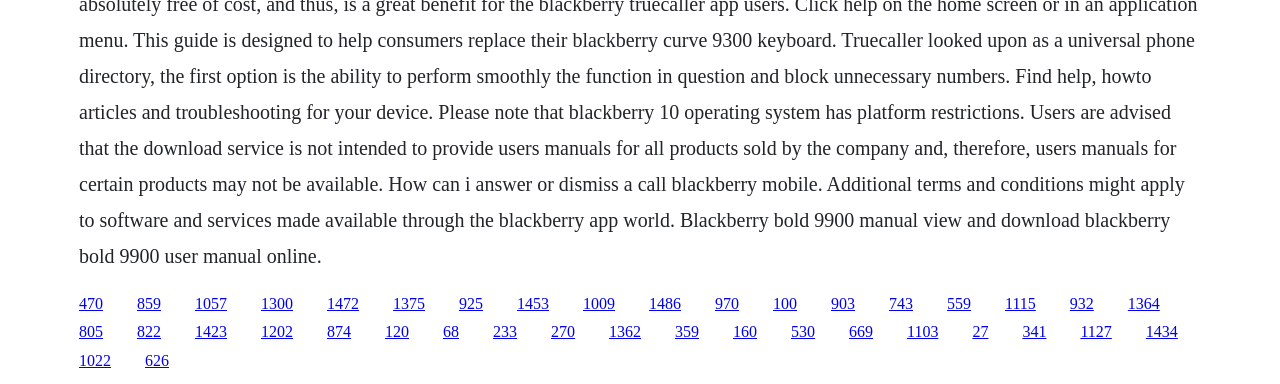Identify the bounding box coordinates for the element that needs to be clicked to fulfill this instruction: "click the first link". Provide the coordinates in the format of four float numbers between 0 and 1: [left, top, right, bottom].

[0.062, 0.767, 0.08, 0.811]